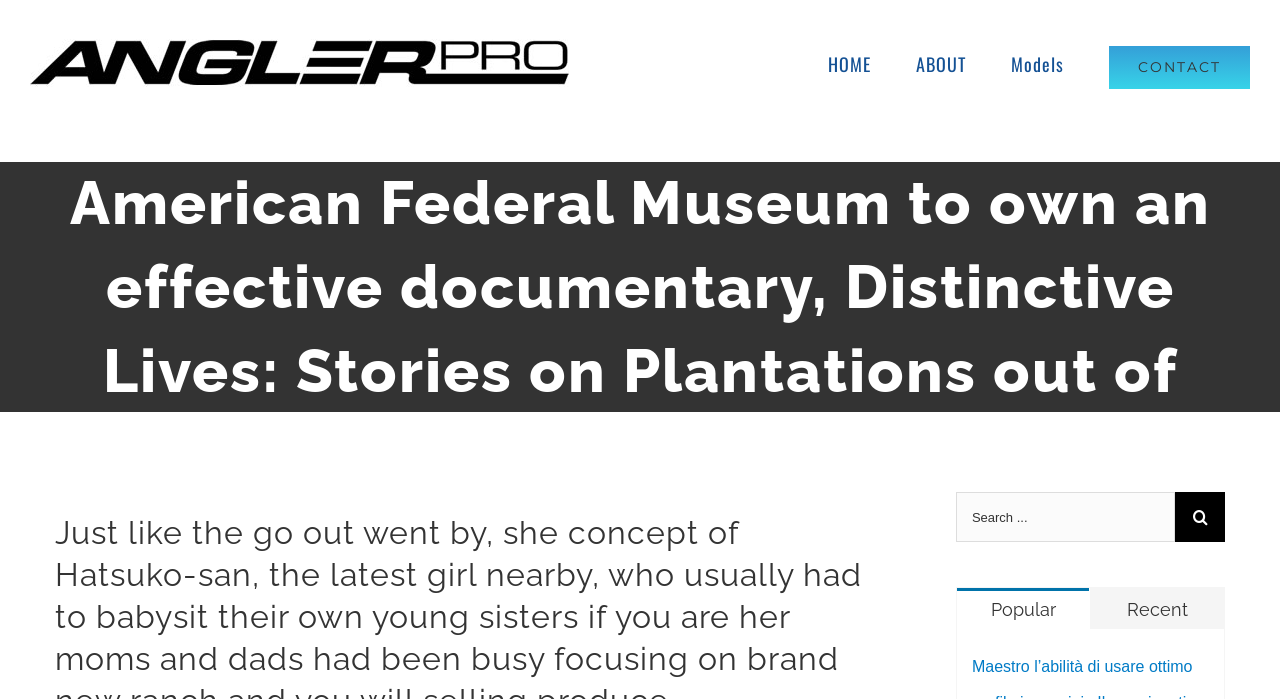Determine the bounding box coordinates of the region that needs to be clicked to achieve the task: "Contact us".

[0.866, 0.0, 0.977, 0.185]